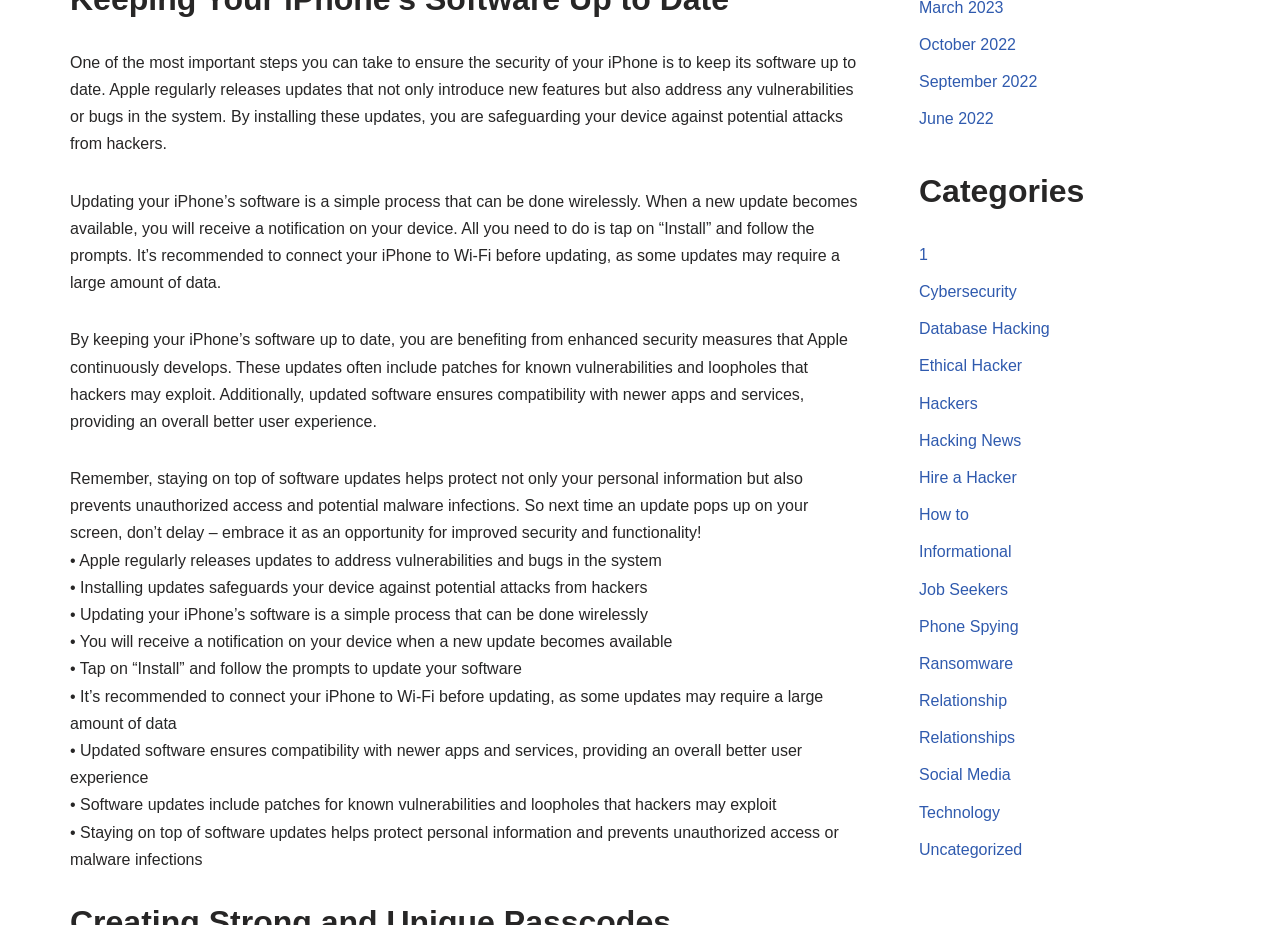Please locate the clickable area by providing the bounding box coordinates to follow this instruction: "Go to Hacking News".

[0.718, 0.467, 0.798, 0.485]